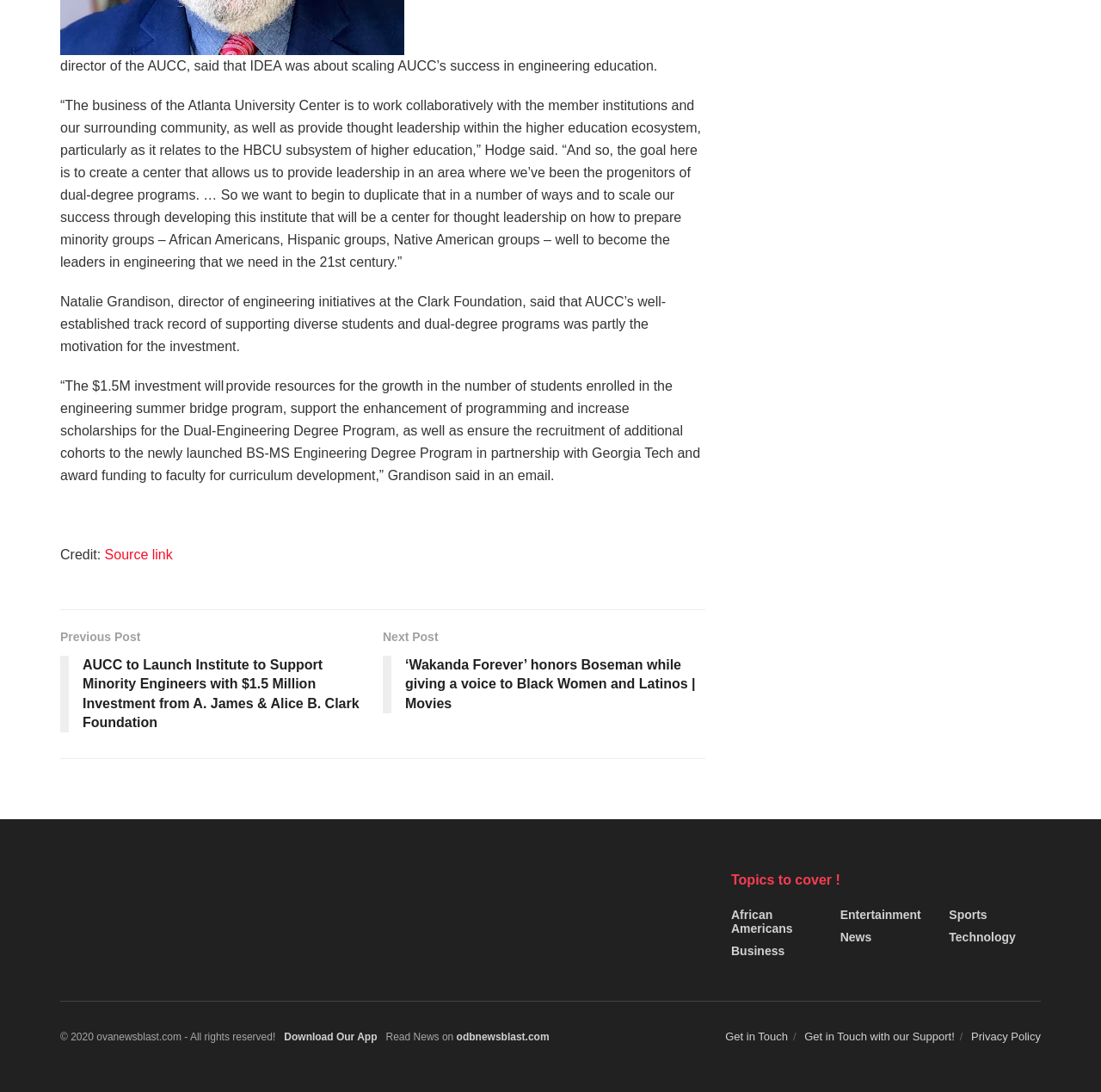How much investment did A. James & Alice B. Clark Foundation make?
Provide an in-depth and detailed explanation in response to the question.

According to the StaticText element with the text '“The $1.5M investment will provide resources for the growth in the number of students enrolled in the engineering summer bridge program,...', the A. James & Alice B. Clark Foundation made a $1.5M investment.